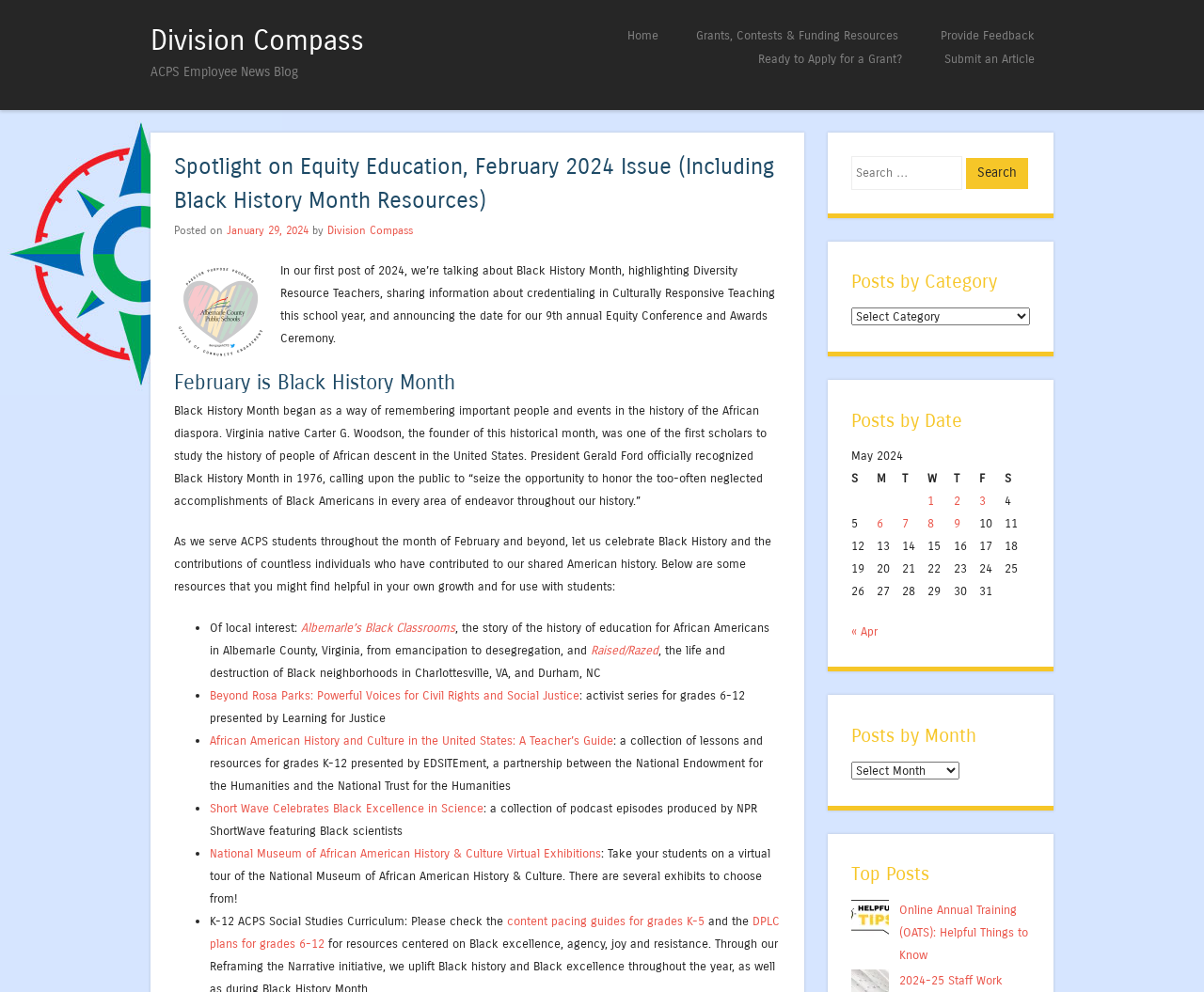Given the element description: "Division Compass", predict the bounding box coordinates of this UI element. The coordinates must be four float numbers between 0 and 1, given as [left, top, right, bottom].

[0.272, 0.225, 0.343, 0.239]